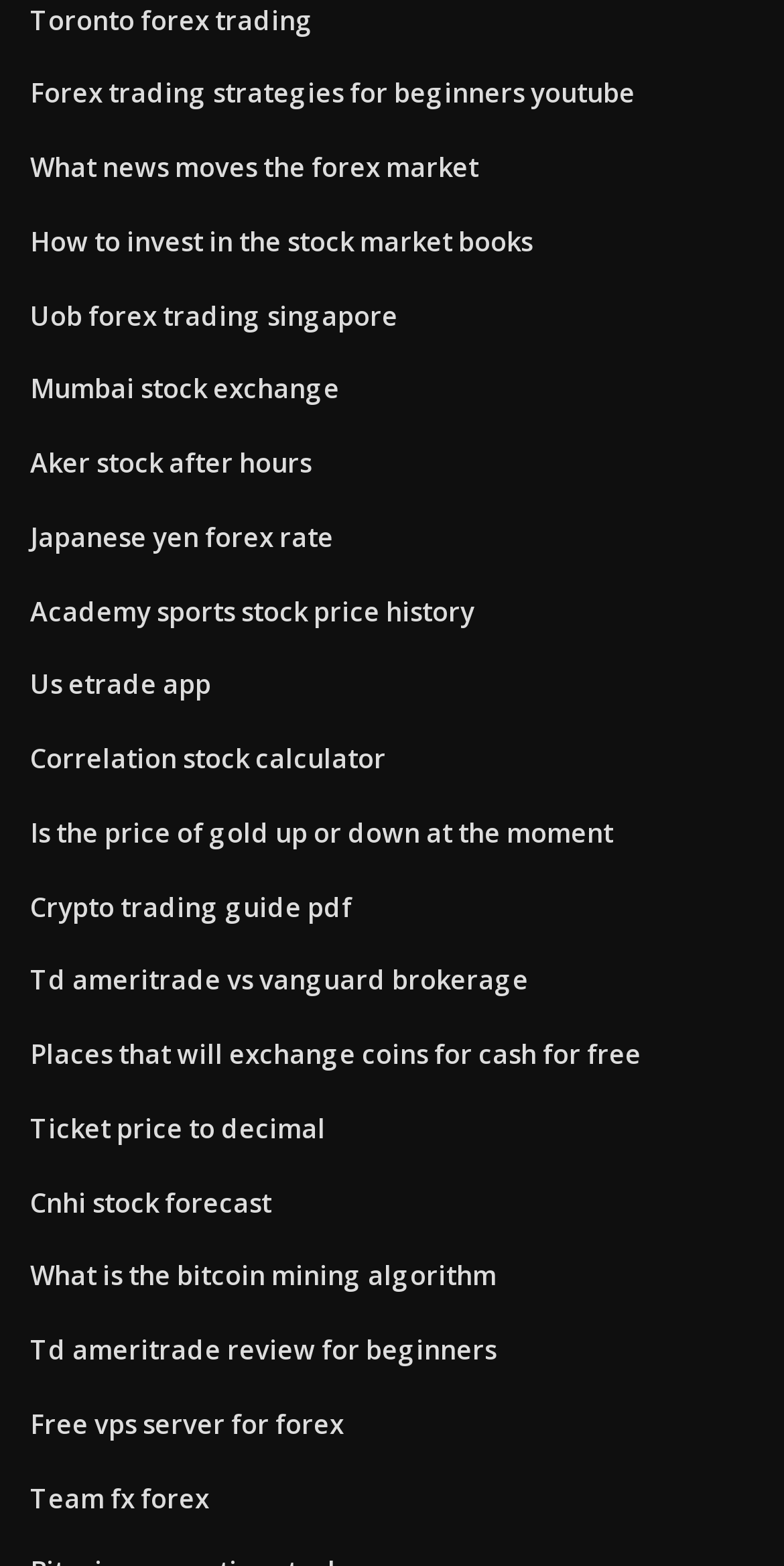Find the bounding box coordinates for the element that must be clicked to complete the instruction: "Check the post about Cocktail Etiquette". The coordinates should be four float numbers between 0 and 1, indicated as [left, top, right, bottom].

None